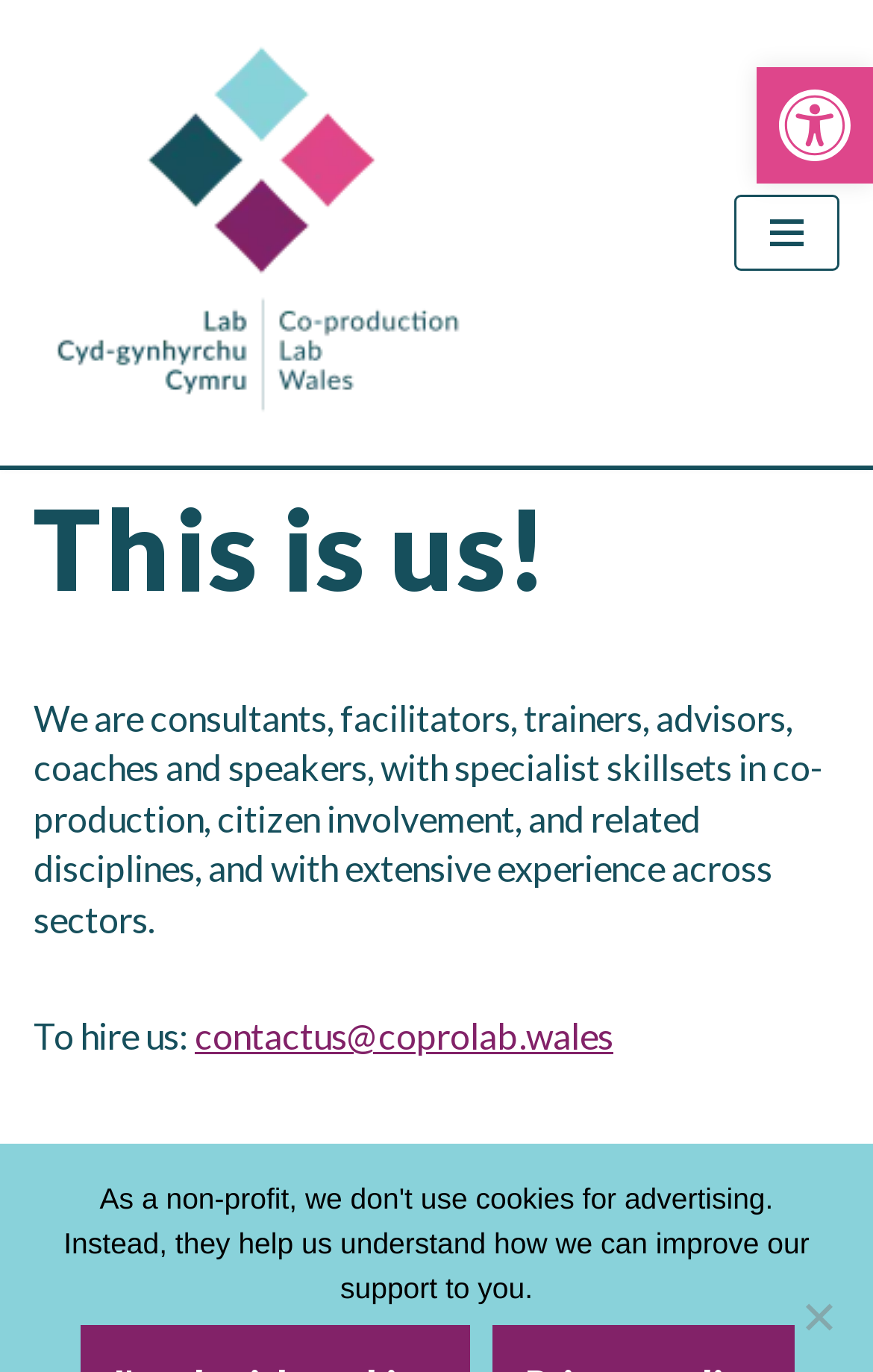Determine the bounding box coordinates of the UI element that matches the following description: "Skip to content". The coordinates should be four float numbers between 0 and 1 in the format [left, top, right, bottom].

[0.0, 0.052, 0.077, 0.085]